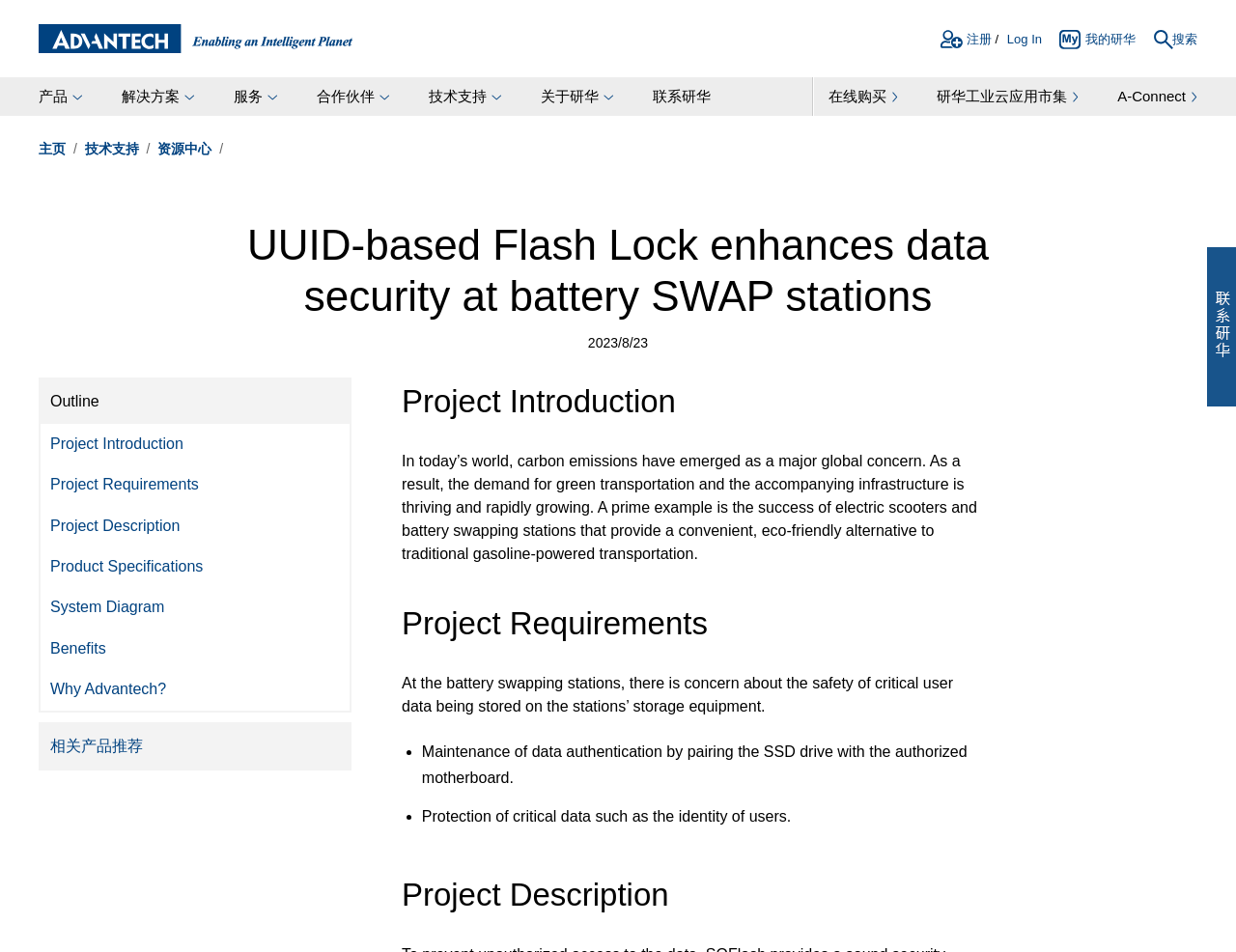Answer the question below using just one word or a short phrase: 
What is the concern at battery swapping stations?

Safety of user data